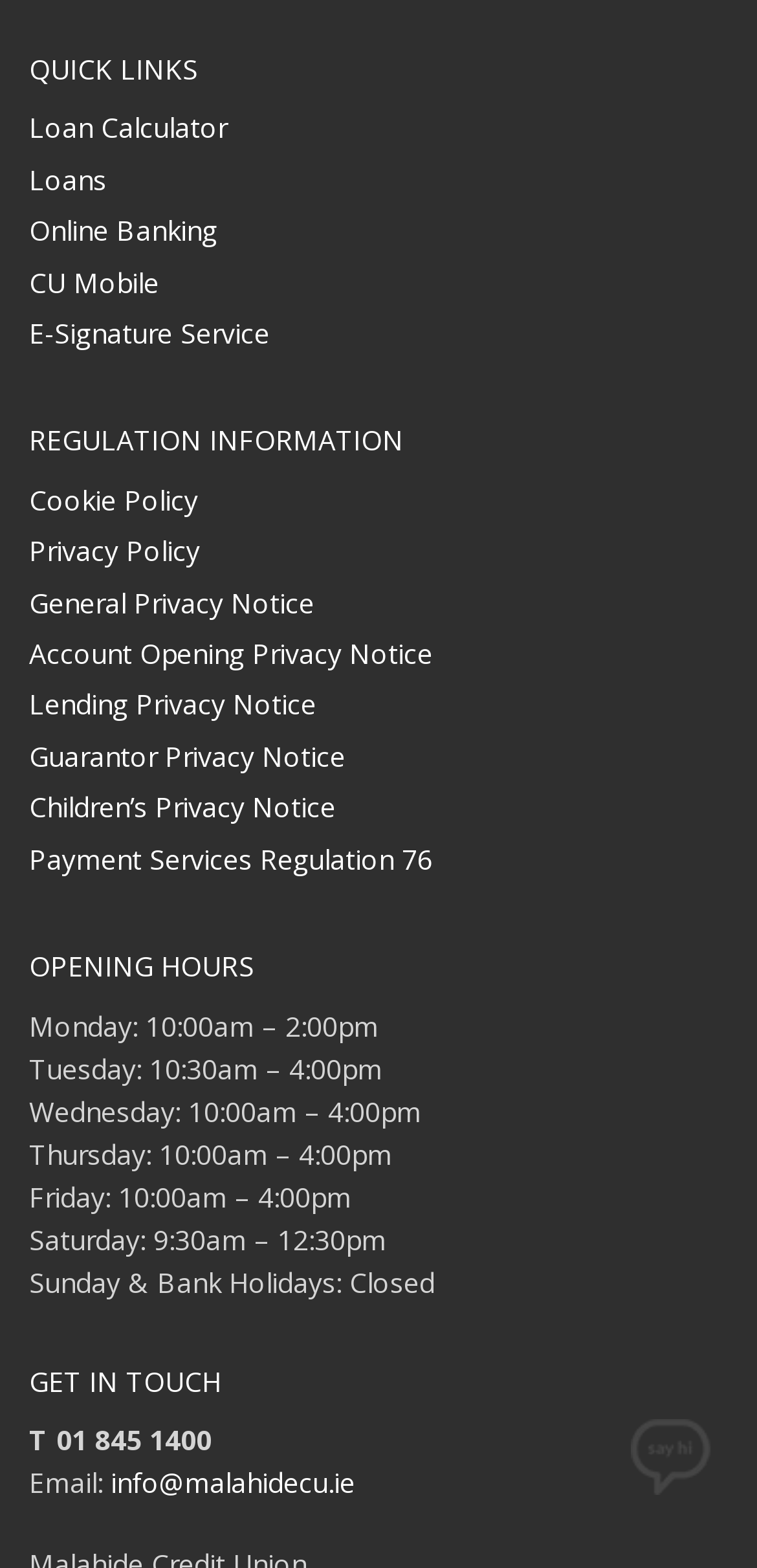Determine the bounding box for the UI element that matches this description: "Lending Privacy Notice".

[0.038, 0.436, 0.962, 0.464]